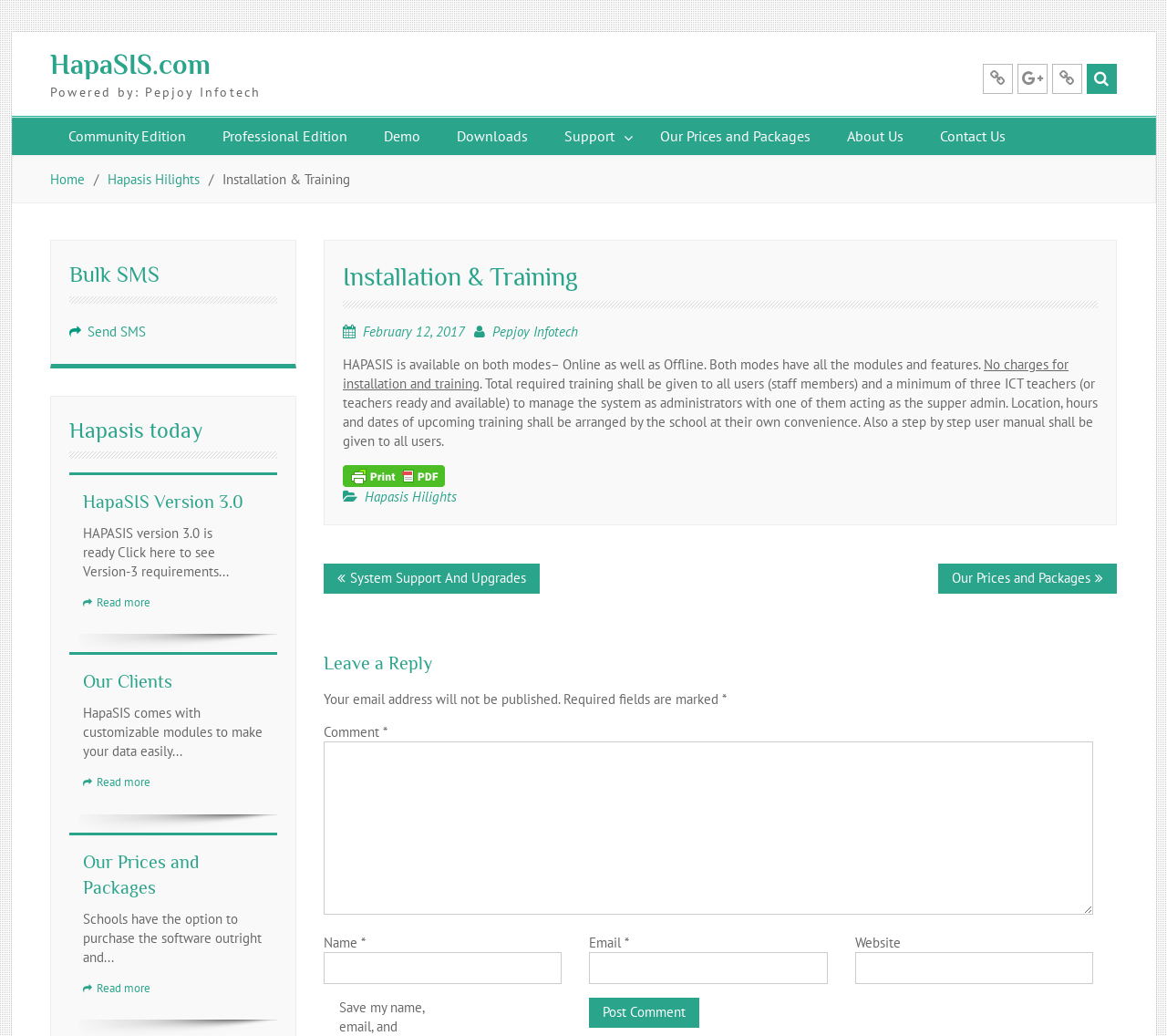Use a single word or phrase to answer the question:
What is the purpose of the 'Post Comment' button?

To submit a comment